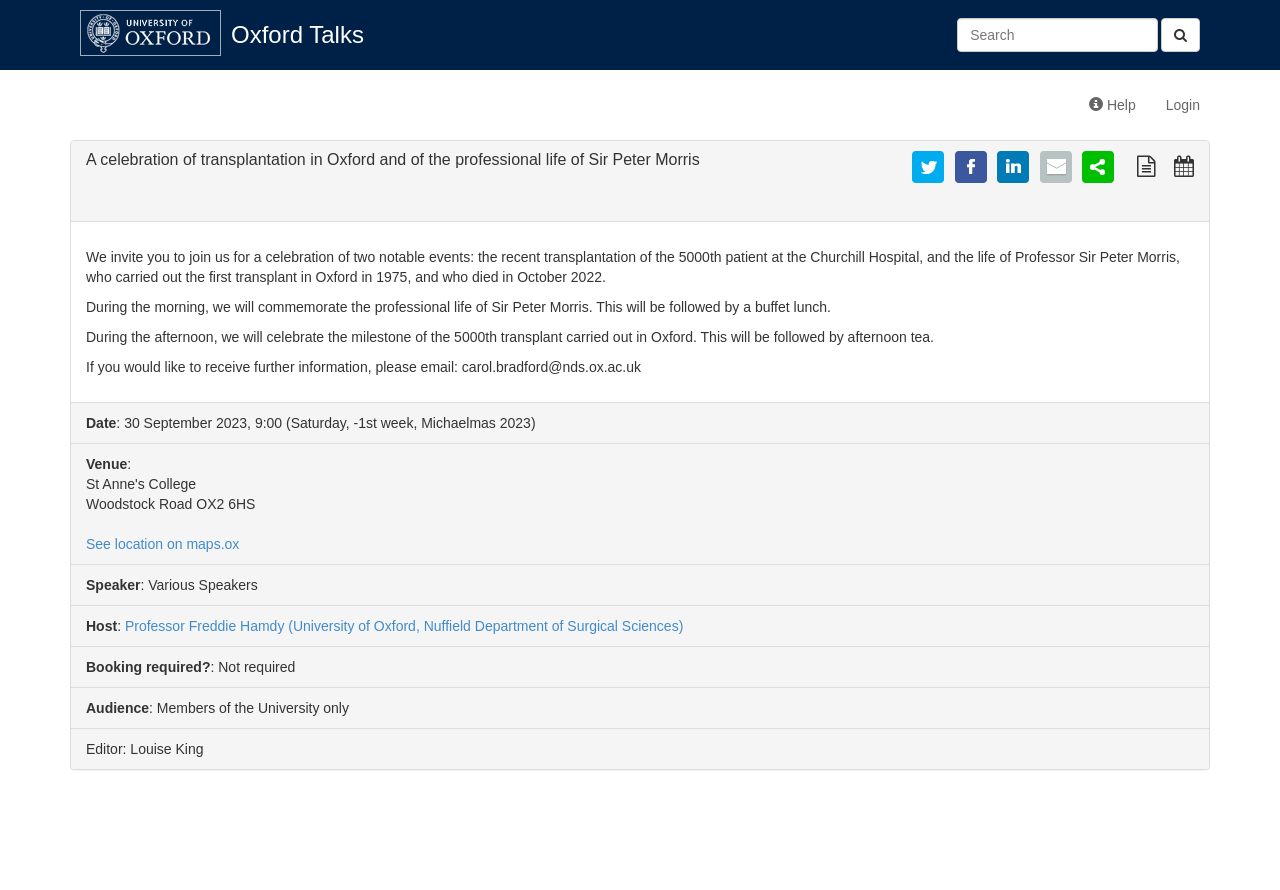Identify the bounding box coordinates for the UI element that matches this description: "See location on maps.ox".

[0.067, 0.602, 0.187, 0.62]